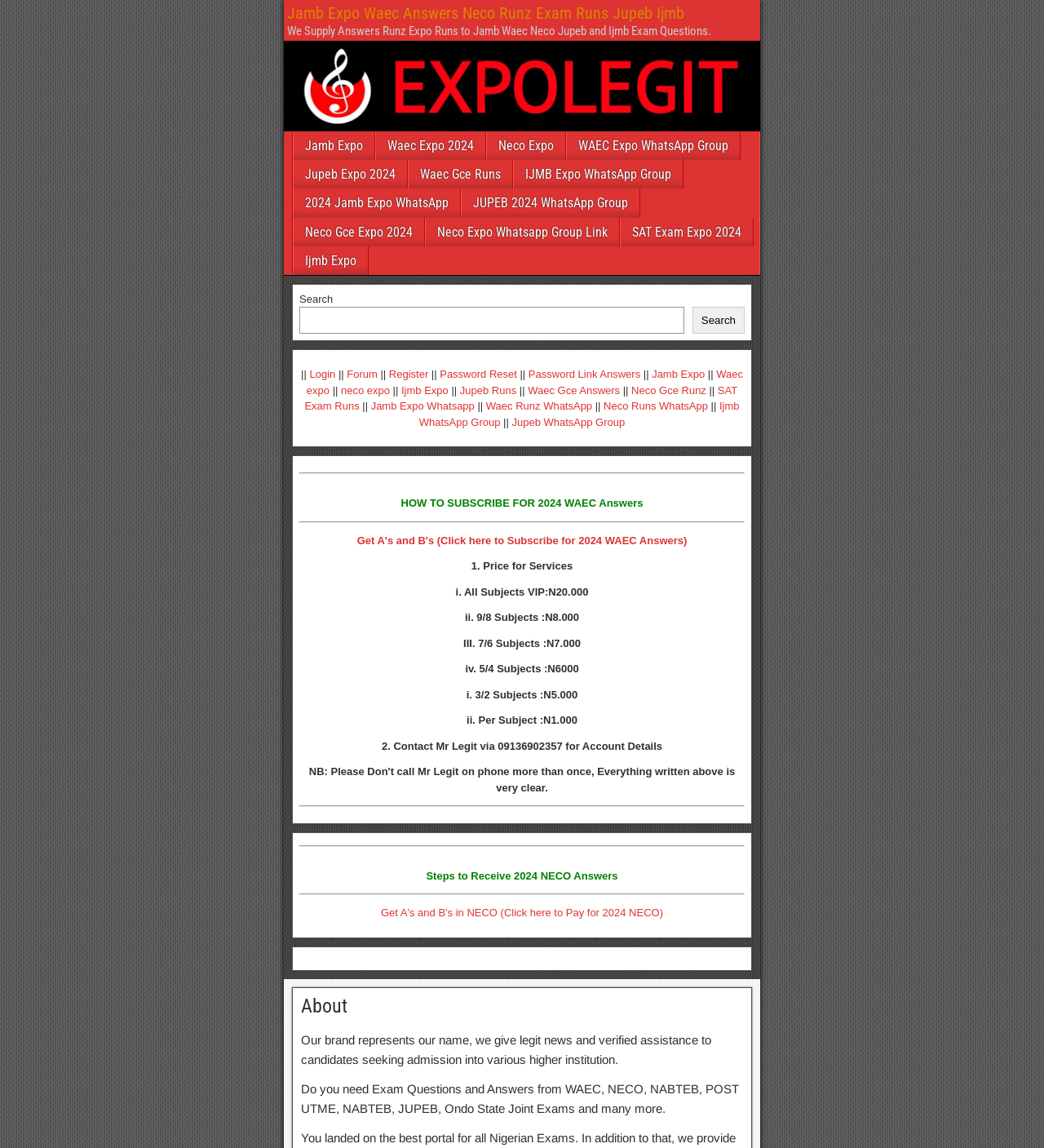Explain the webpage in detail.

This webpage appears to be a platform that provides exam questions and answers, as well as assistance to candidates seeking admission into higher institutions. At the top of the page, there is a heading that reads "Jamb Expo Waec Answers Neco Runz Exam Runs Jupeb Ijmb" with a link and an image below it. 

Below the heading, there is a static text that explains the purpose of the platform, stating that they supply answers and runz expo runs to Jamb, Waec, Neco, Jupeb, and Ijmb exam questions. 

To the right of the static text, there is a navigation menu labeled "Main Menu" that contains several links to different exam-related resources, including Jamb Expo, Waec Expo 2024, Neco Expo, and others.

Below the navigation menu, there is a search bar with a search button, followed by a series of links to login, forum, register, and password reset pages. 

Further down the page, there are several sections that provide information on how to subscribe for 2024 Waec answers, including prices for different services and contact information for Mr. Legit. 

There is also a section that provides steps to receive 2024 Neco answers, with a link to pay for the service. 

At the bottom of the page, there is an "About" section that explains the purpose of the brand, stating that they provide legit news and verified assistance to candidates seeking admission into higher institutions.